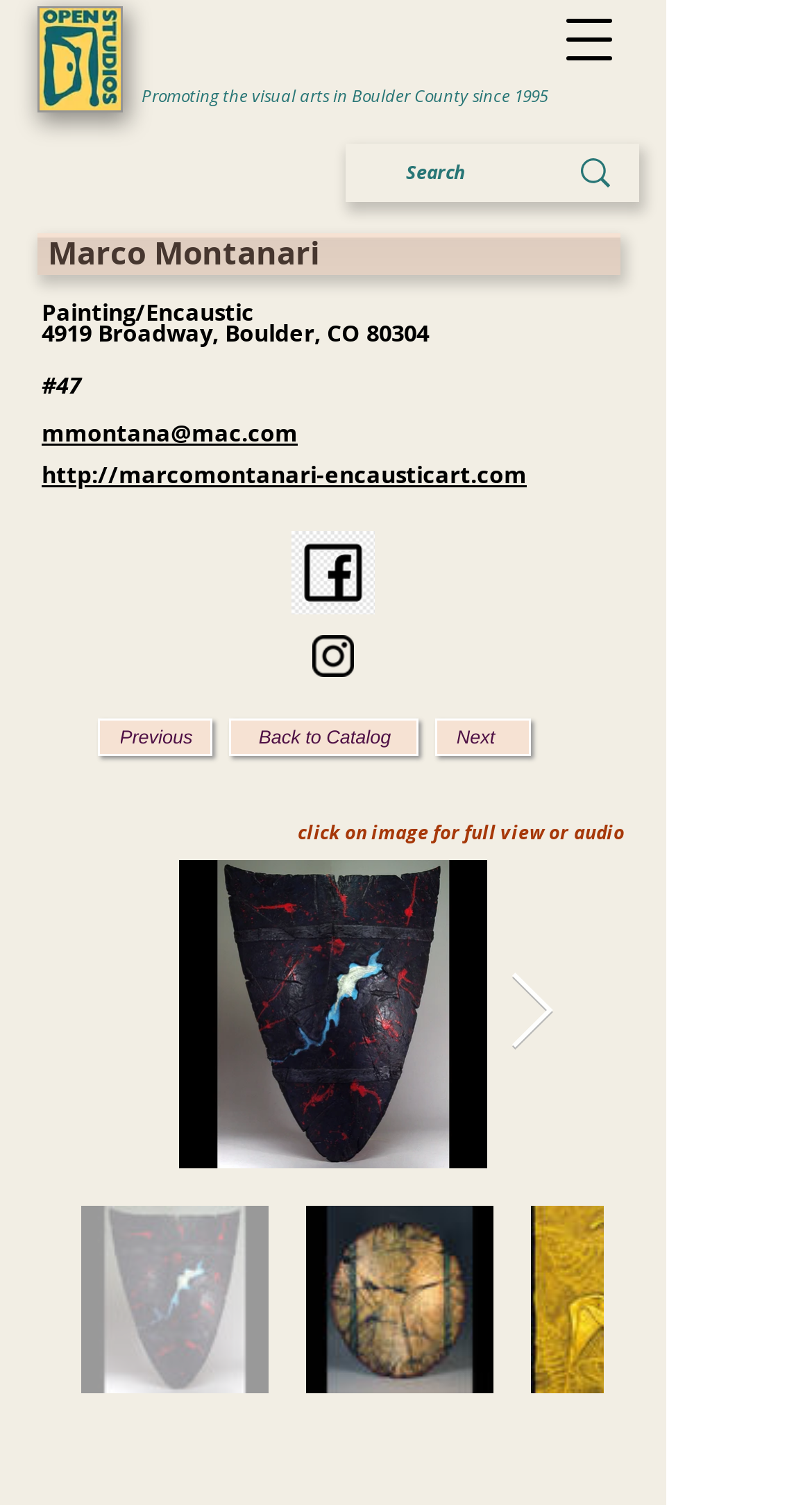Can you find the bounding box coordinates for the UI element given this description: "aria-label="Search" name="q" placeholder="Search""? Provide the coordinates as four float numbers between 0 and 1: [left, top, right, bottom].

[0.5, 0.095, 0.582, 0.135]